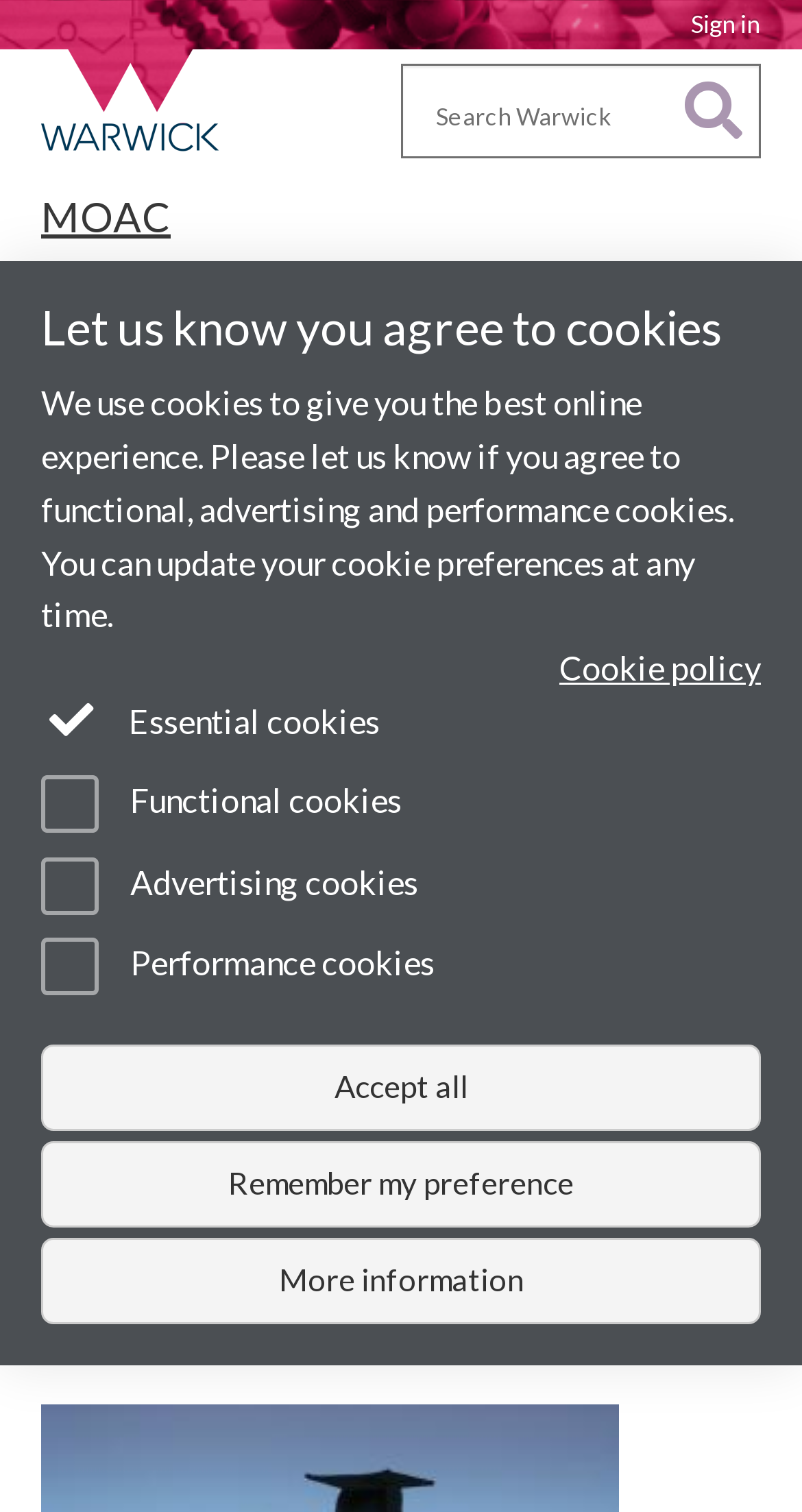Specify the bounding box coordinates of the element's region that should be clicked to achieve the following instruction: "Search Warwick". The bounding box coordinates consist of four float numbers between 0 and 1, in the format [left, top, right, bottom].

[0.5, 0.042, 0.949, 0.105]